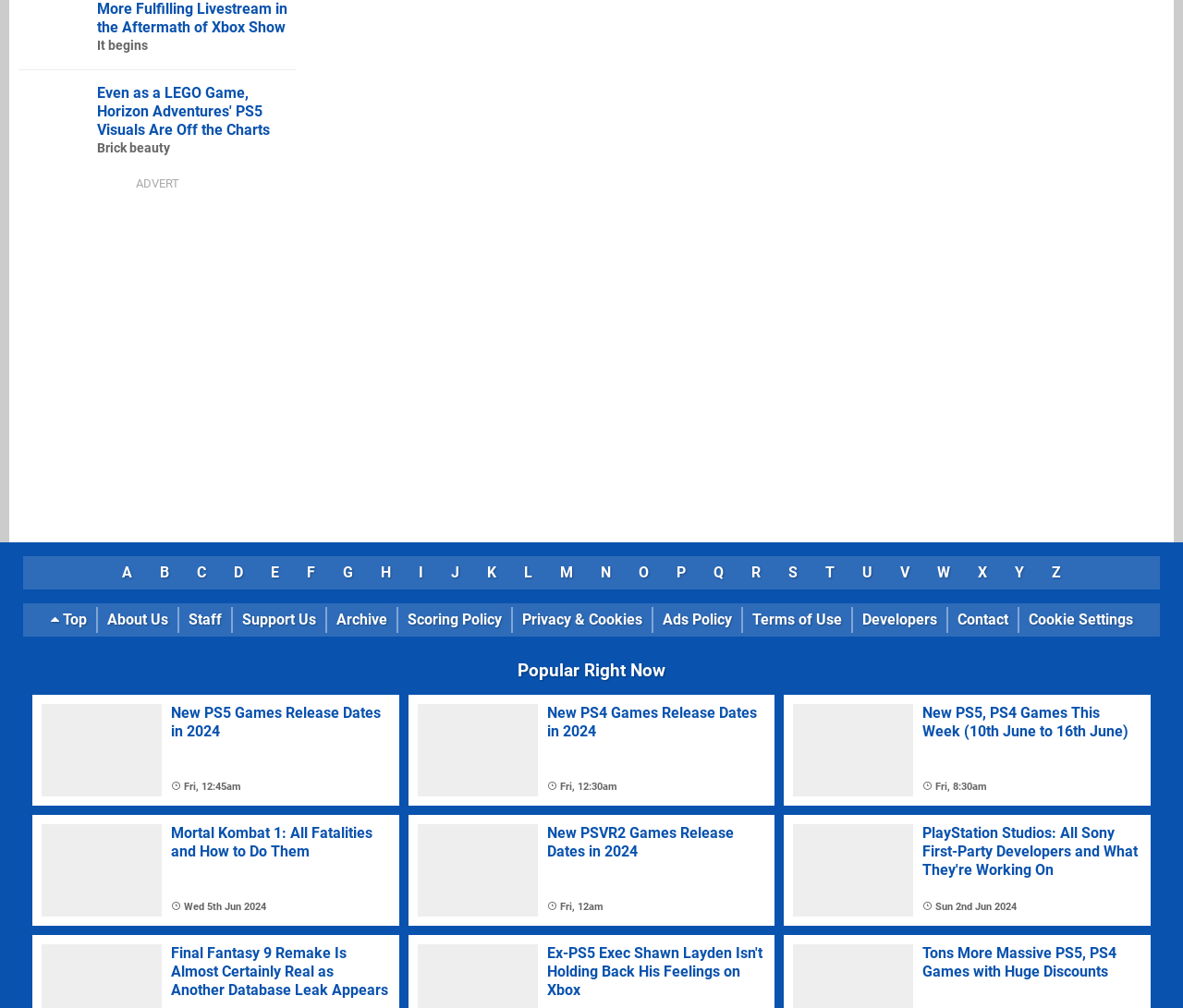Please locate the bounding box coordinates of the element that should be clicked to achieve the given instruction: "Click on the link 'PS5 Fans Beg Sony for a More Fulfilling Livestream in the Aftermath of Xbox Show'".

[0.016, 0.032, 0.074, 0.05]